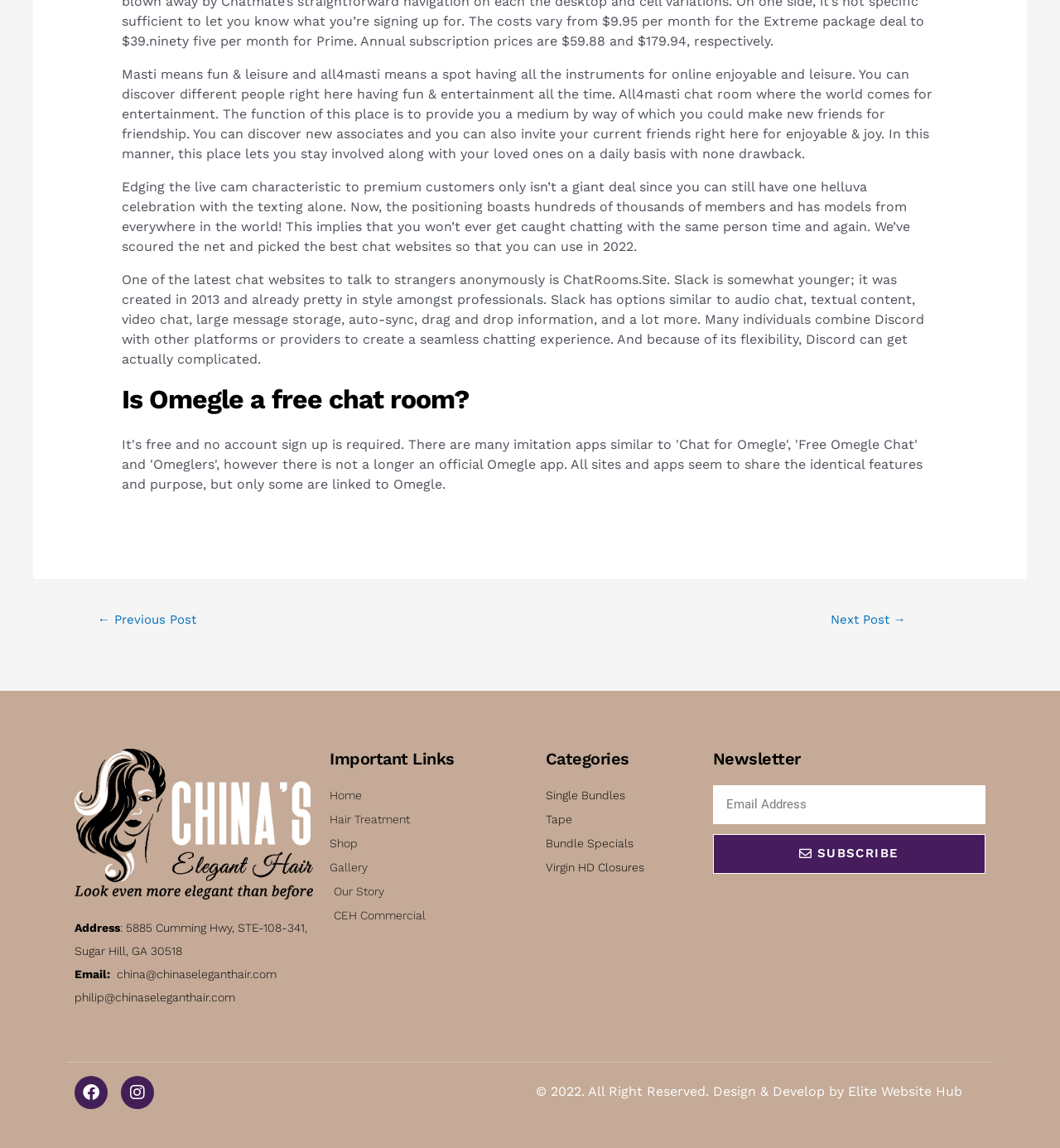What social media platforms are linked on the webpage?
Answer the question with just one word or phrase using the image.

Facebook and Instagram